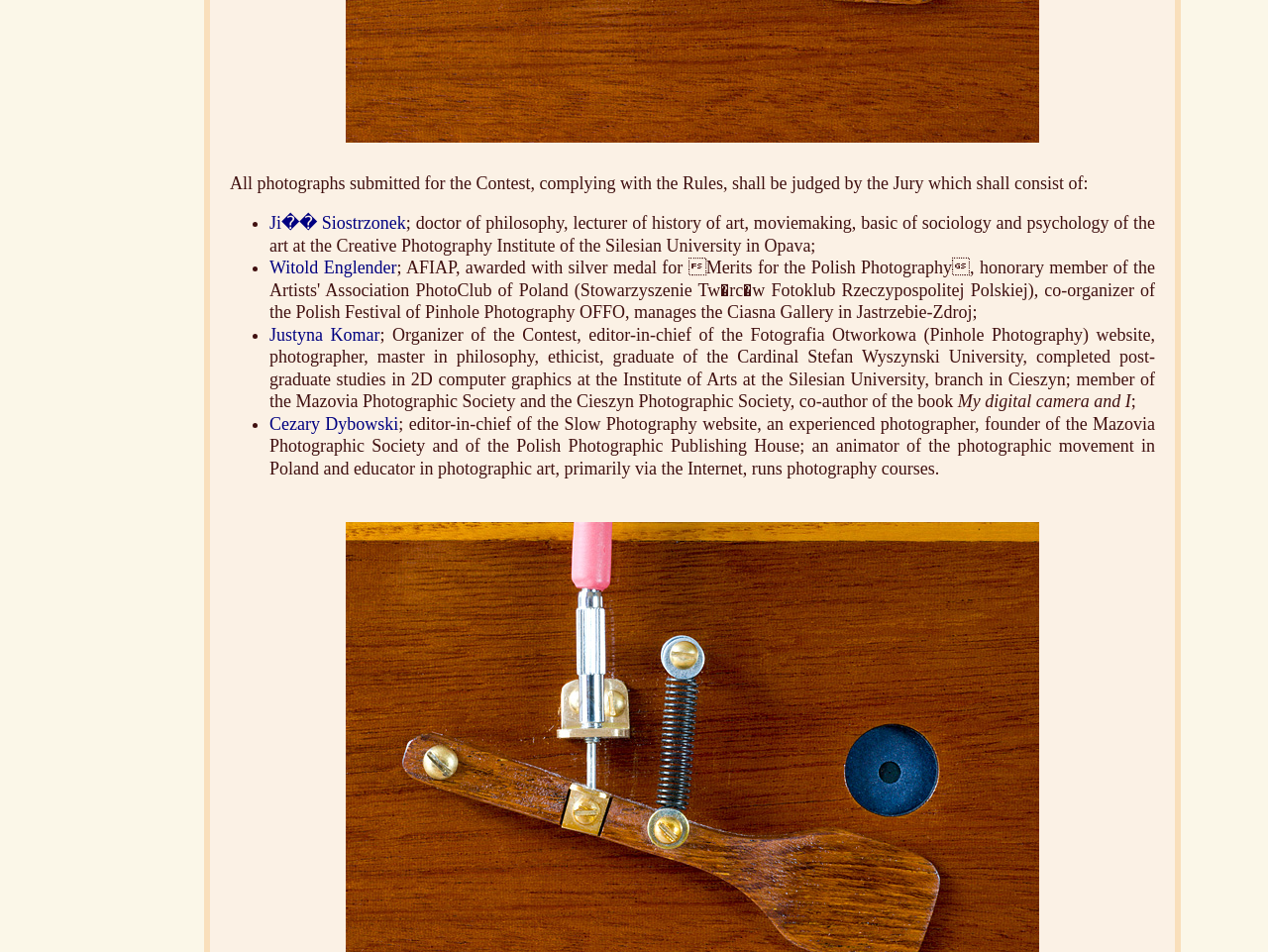What is the name of the university where Witold Englender is a lecturer?
Could you give a comprehensive explanation in response to this question?

I found the answer by looking at the description of Witold Englender, where it is mentioned that he is a lecturer of history of art, moviemaking, basic of sociology and psychology of the art at the Creative Photography Institute of the Silesian University in Opava.